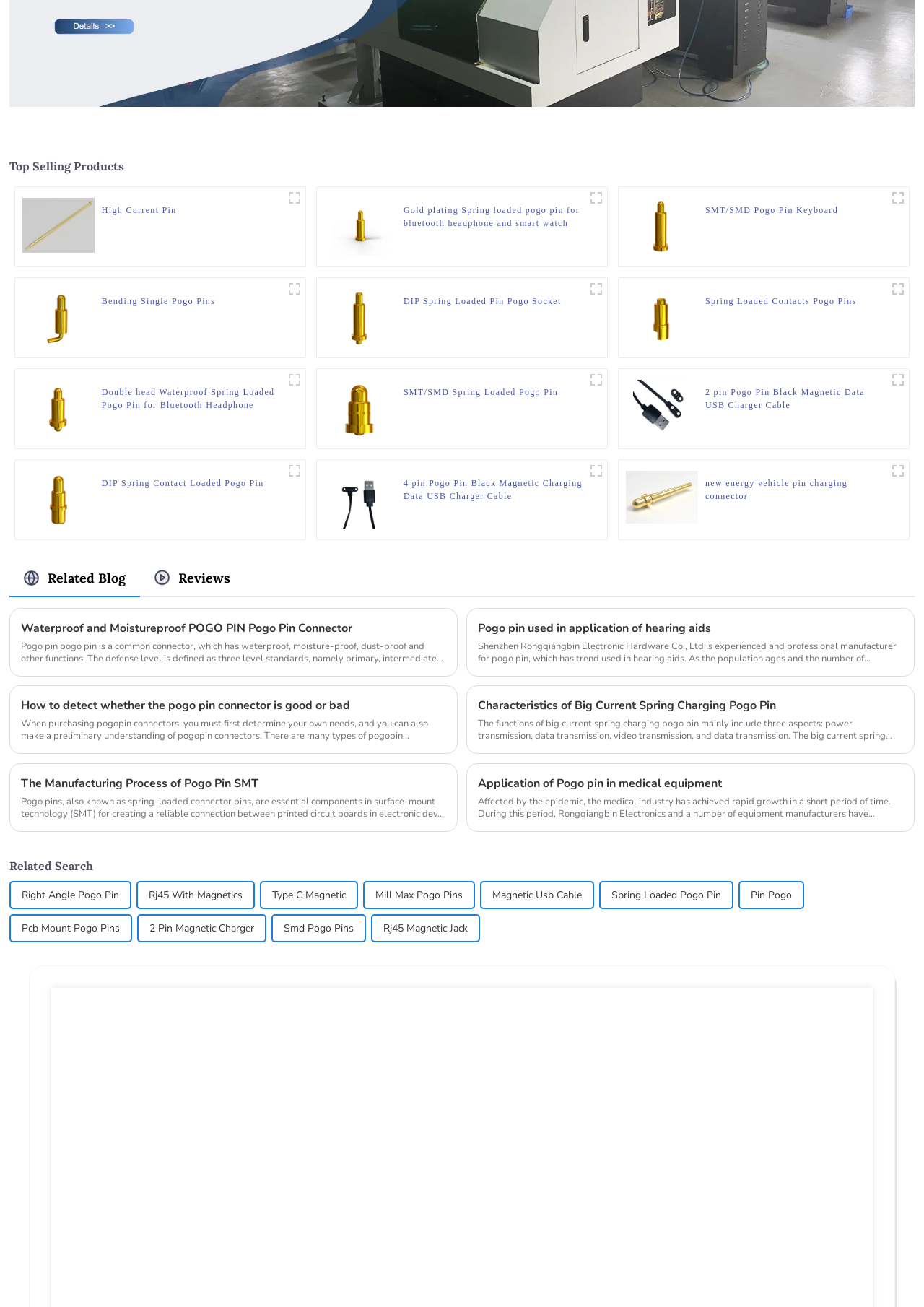Please locate the bounding box coordinates of the element's region that needs to be clicked to follow the instruction: "Click the 'Powered by PHP' link". The bounding box coordinates should be provided as four float numbers between 0 and 1, i.e., [left, top, right, bottom].

None